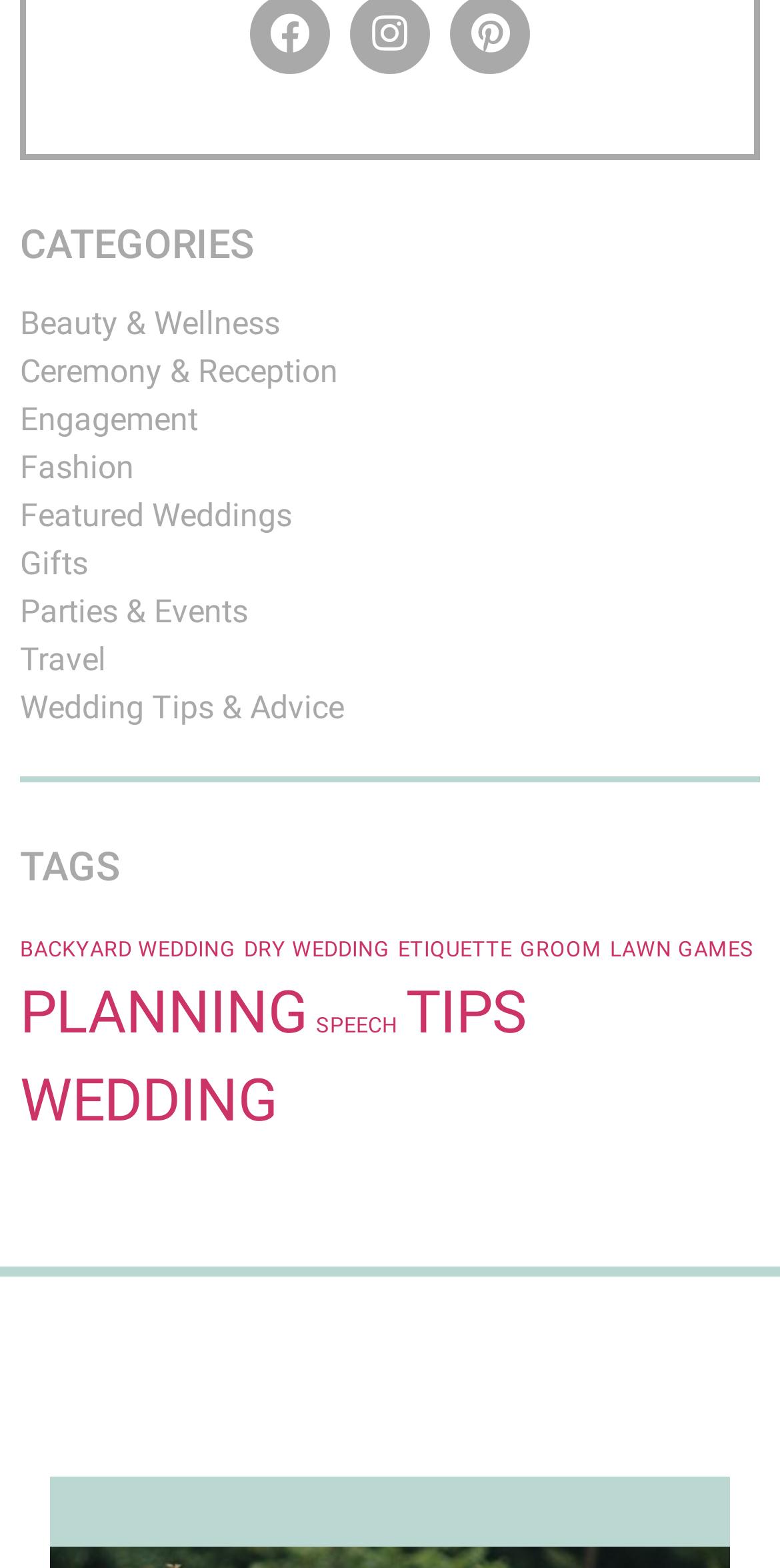Please identify the bounding box coordinates of the element I should click to complete this instruction: 'Read about etiquette'. The coordinates should be given as four float numbers between 0 and 1, like this: [left, top, right, bottom].

[0.51, 0.597, 0.656, 0.614]